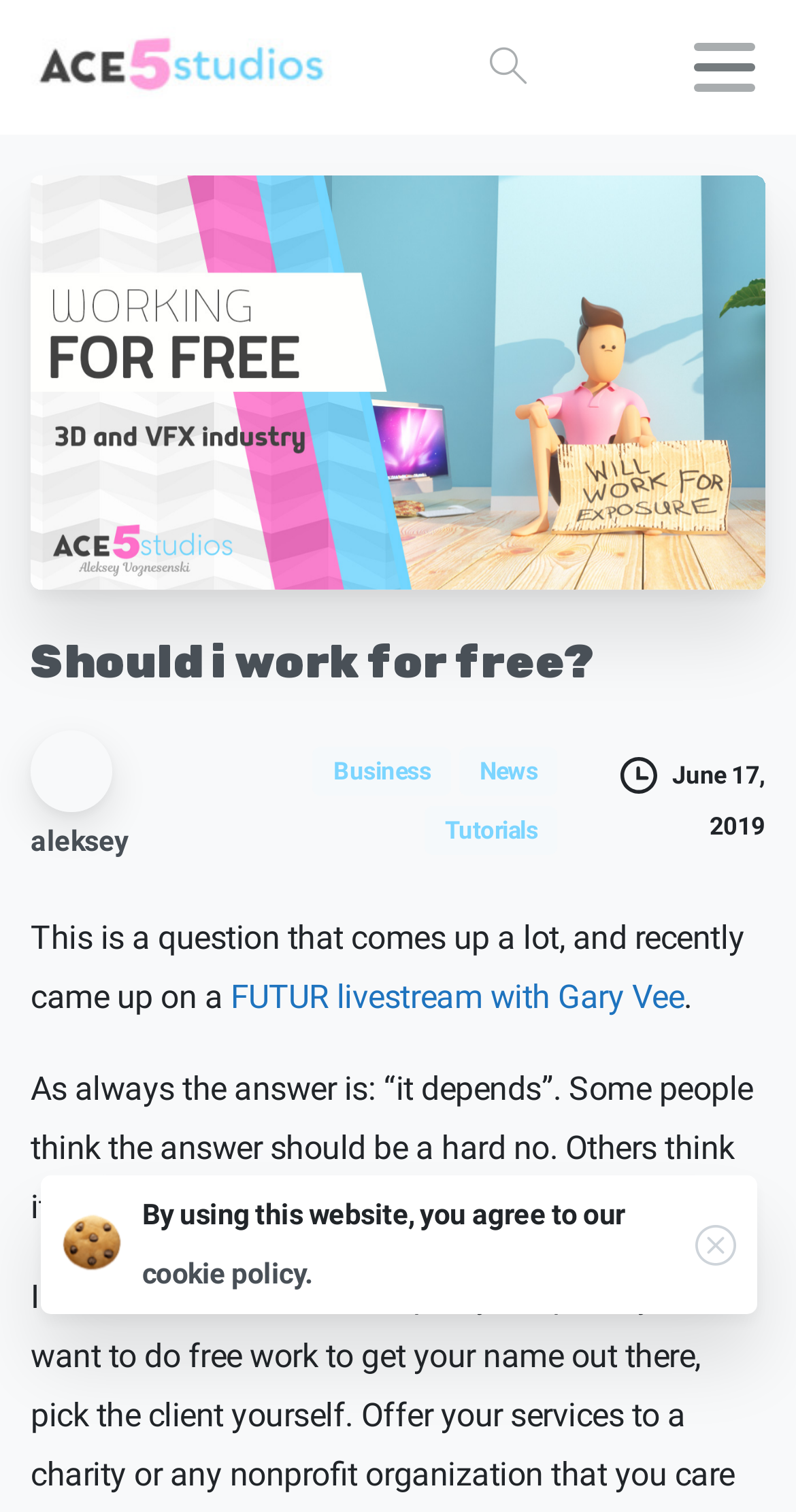Please answer the following query using a single word or phrase: 
What is the category of the article?

Business